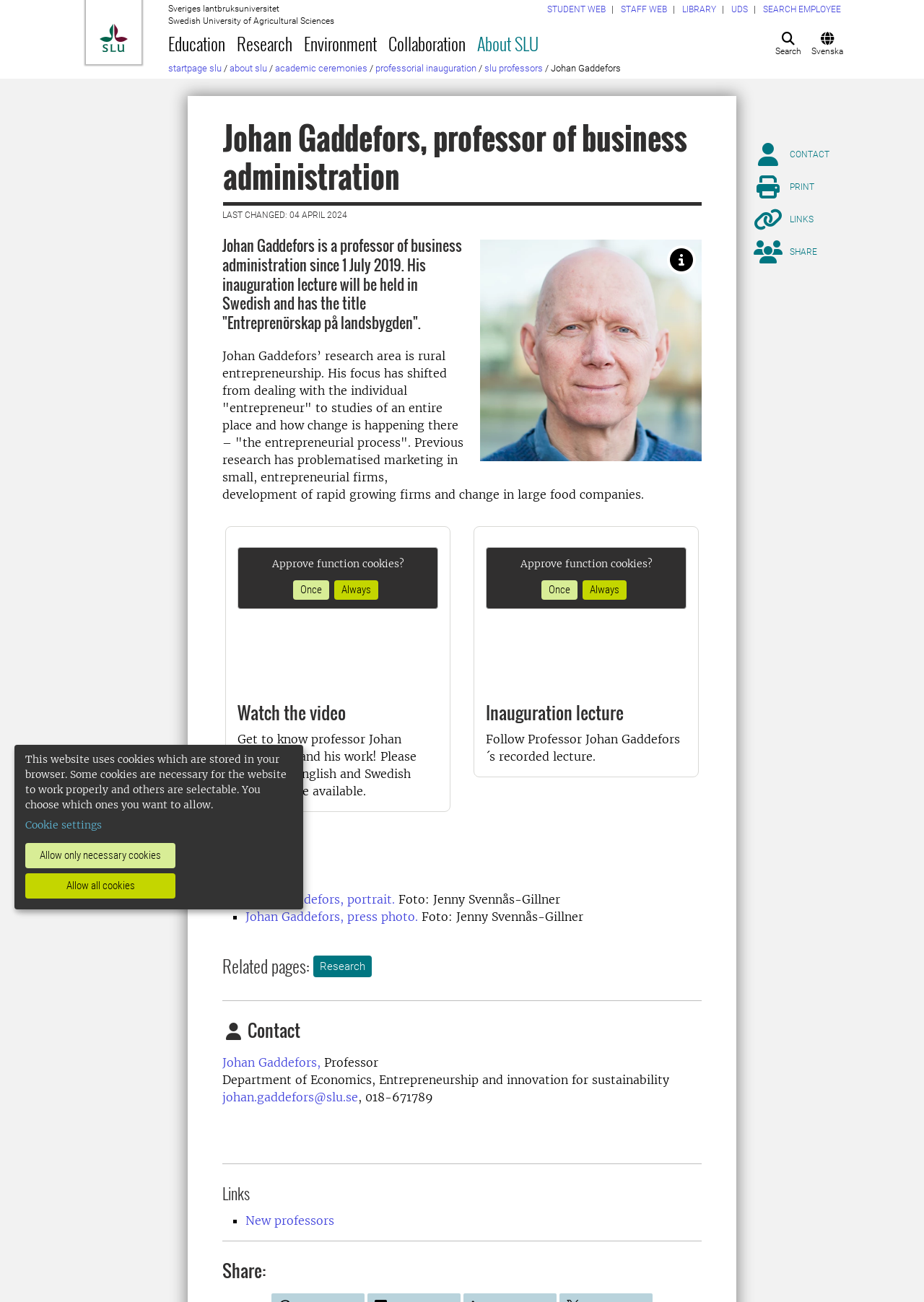Could you indicate the bounding box coordinates of the region to click in order to complete this instruction: "Search".

[0.832, 0.022, 0.874, 0.044]